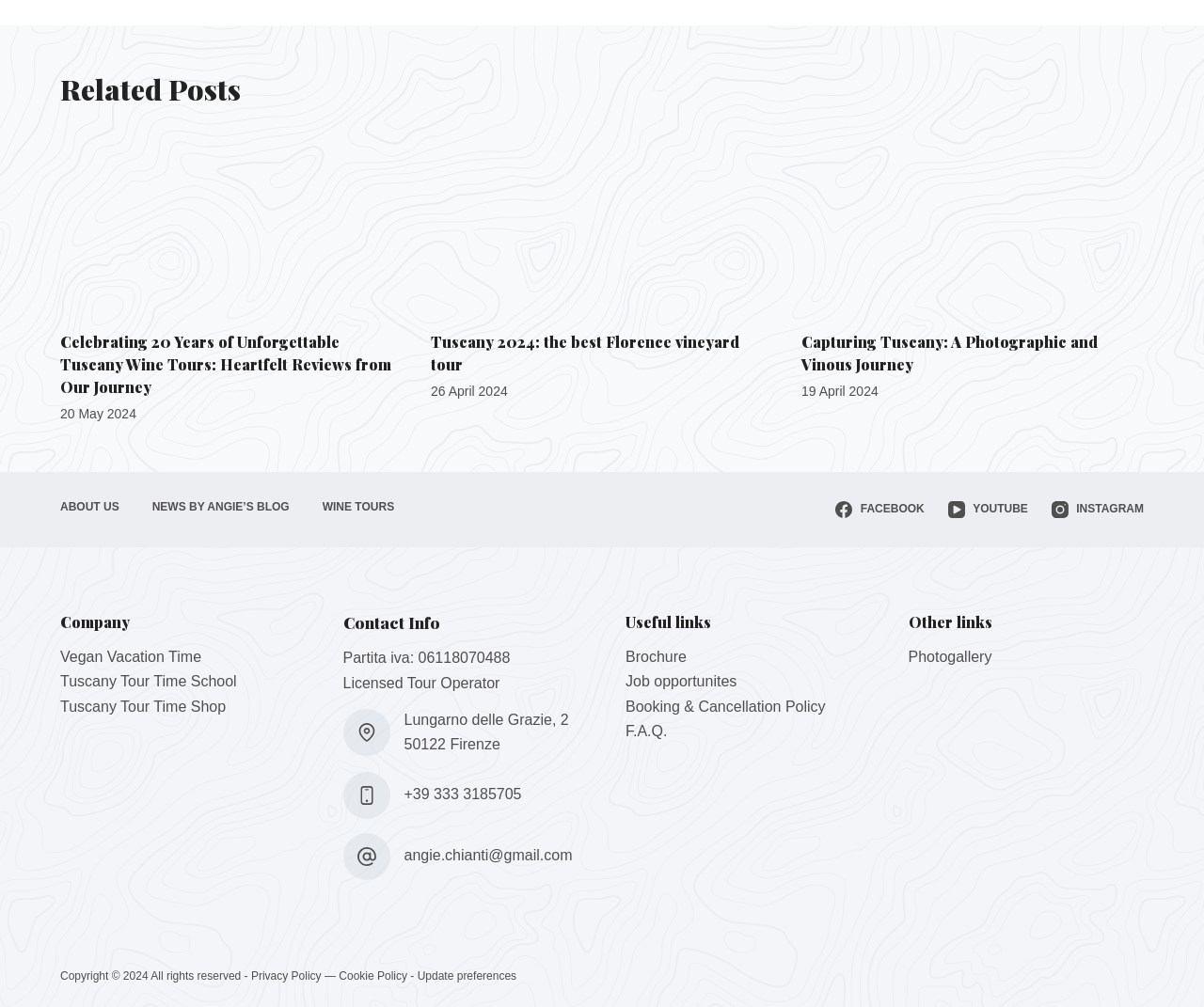What is the company's contact information? Look at the image and give a one-word or short phrase answer.

Phone number and email